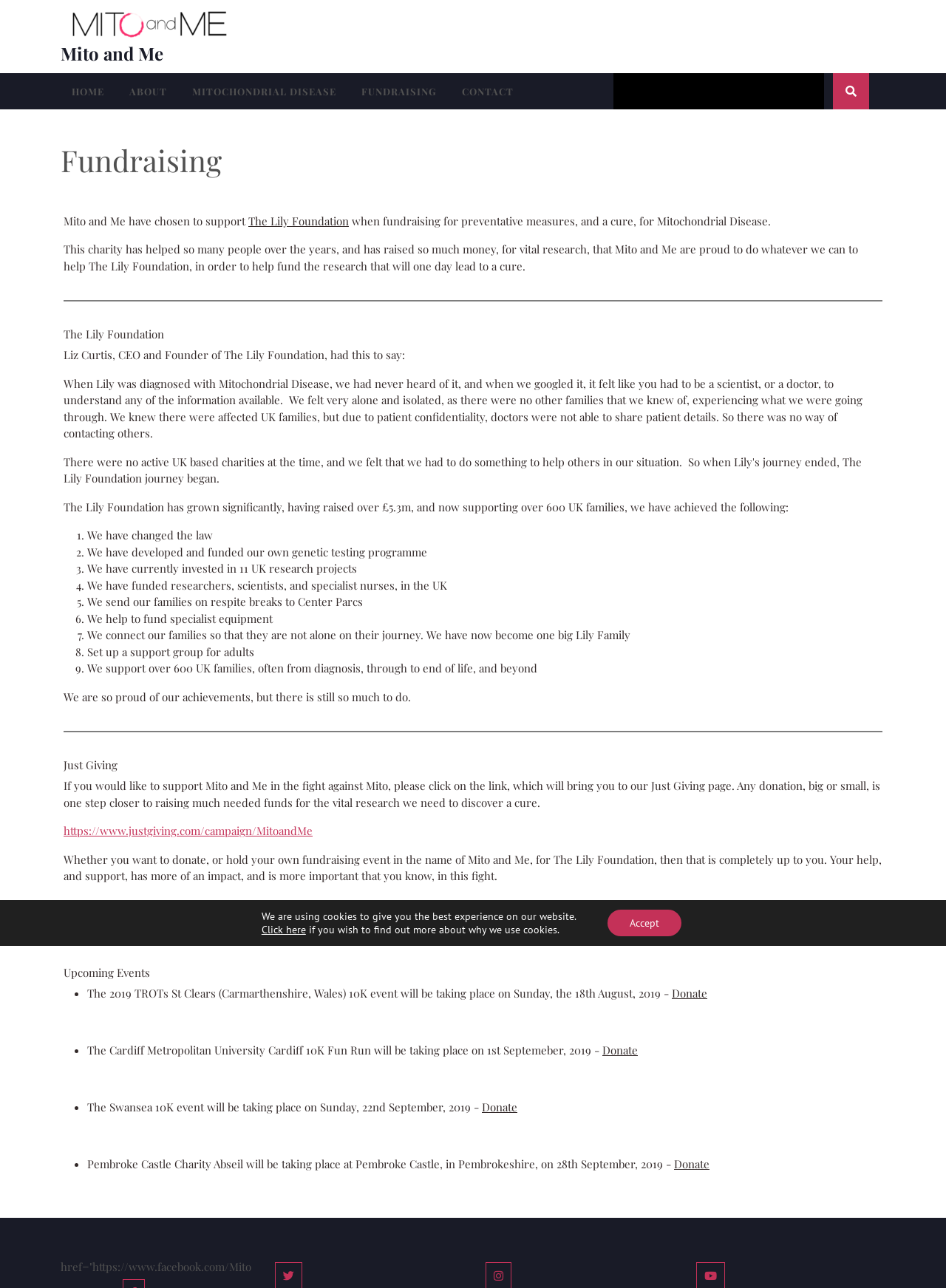From the screenshot, find the bounding box of the UI element matching this description: "The Lily Foundation". Supply the bounding box coordinates in the form [left, top, right, bottom], each a float between 0 and 1.

[0.262, 0.166, 0.369, 0.177]